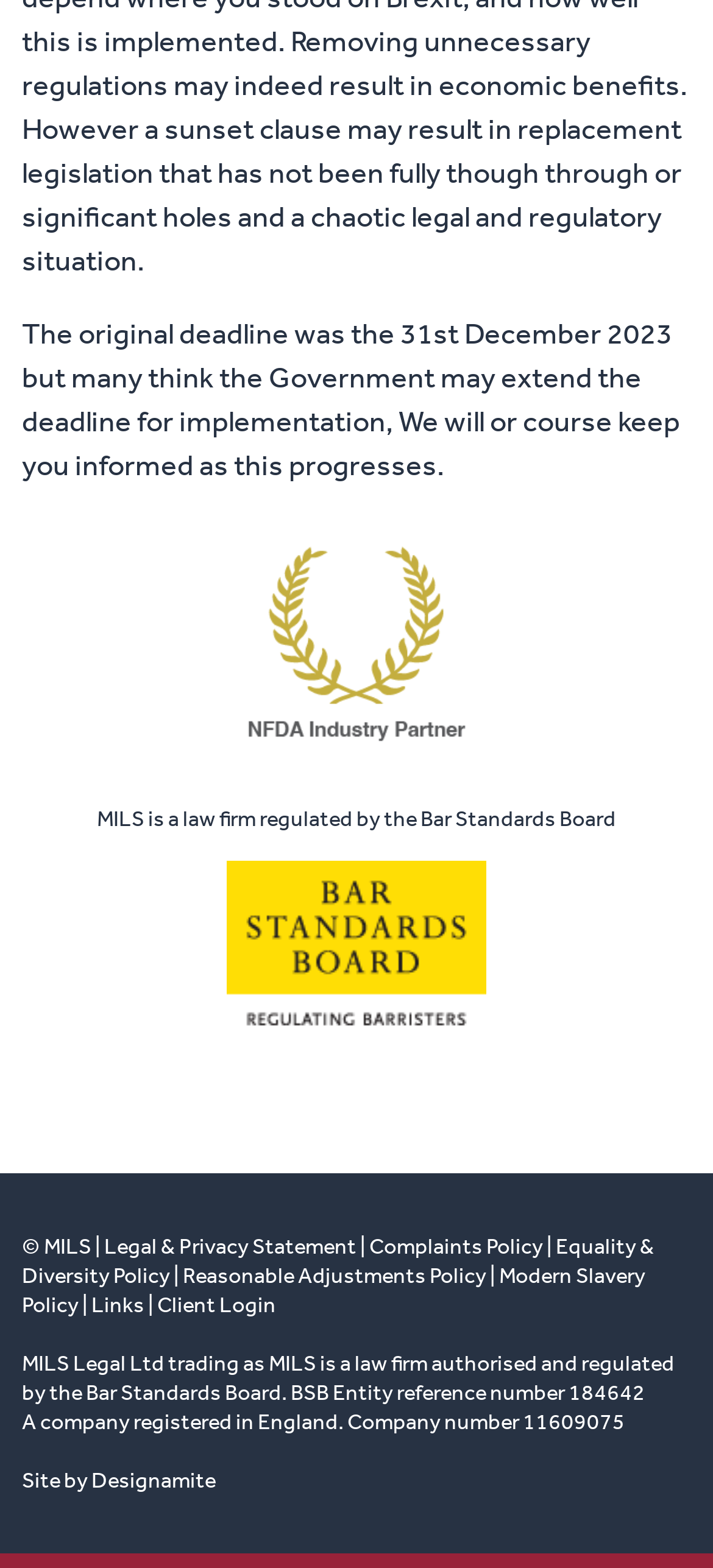Please give a one-word or short phrase response to the following question: 
What is the entity reference number of MILS?

184642